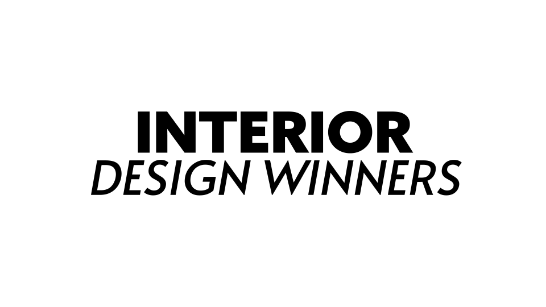What is the tone conveyed by the typography?
Using the information from the image, provide a comprehensive answer to the question.

The use of clean lines and contrasting weights in the text adds to its visual appeal, making it a striking highlight for the associated content on the webpage, which conveys a sense of prestige associated with winning in the competitive landscape of interior design.